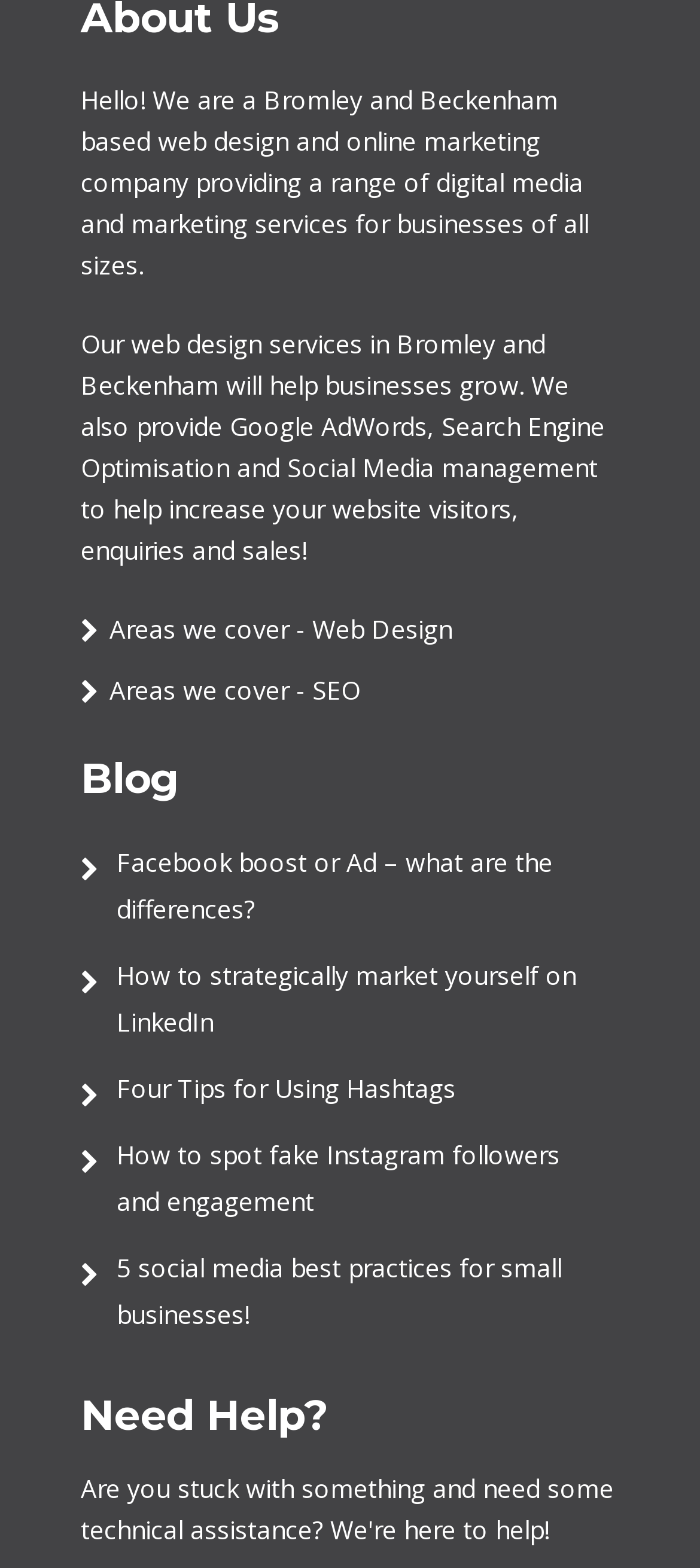For the element described, predict the bounding box coordinates as (top-left x, top-left y, bottom-right x, bottom-right y). All values should be between 0 and 1. Element description: Social Media management

[0.41, 0.287, 0.854, 0.308]